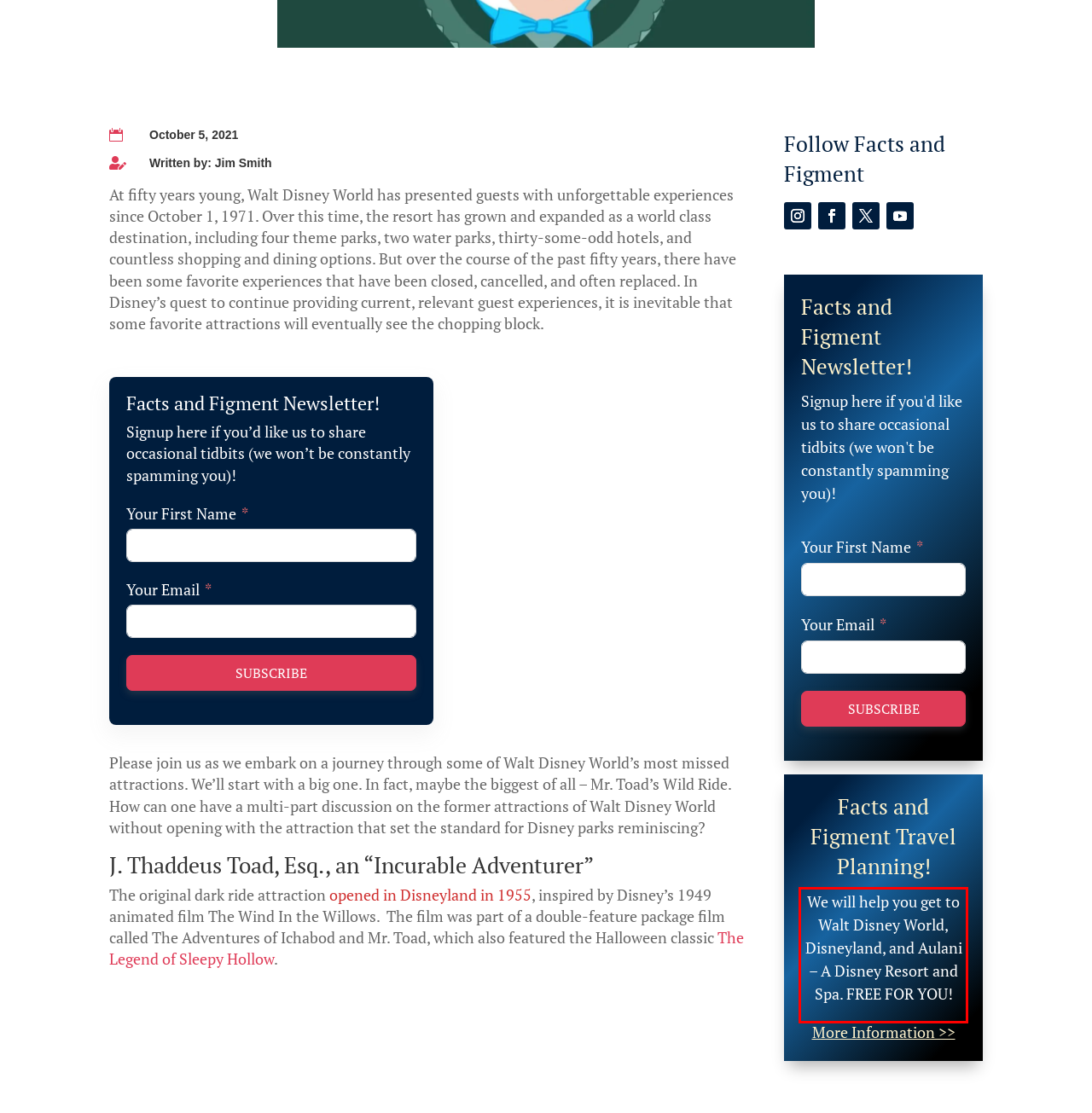Given the screenshot of the webpage, identify the red bounding box, and recognize the text content inside that red bounding box.

We will help you get to Walt Disney World, Disneyland, and Aulani – A Disney Resort and Spa. FREE FOR YOU!